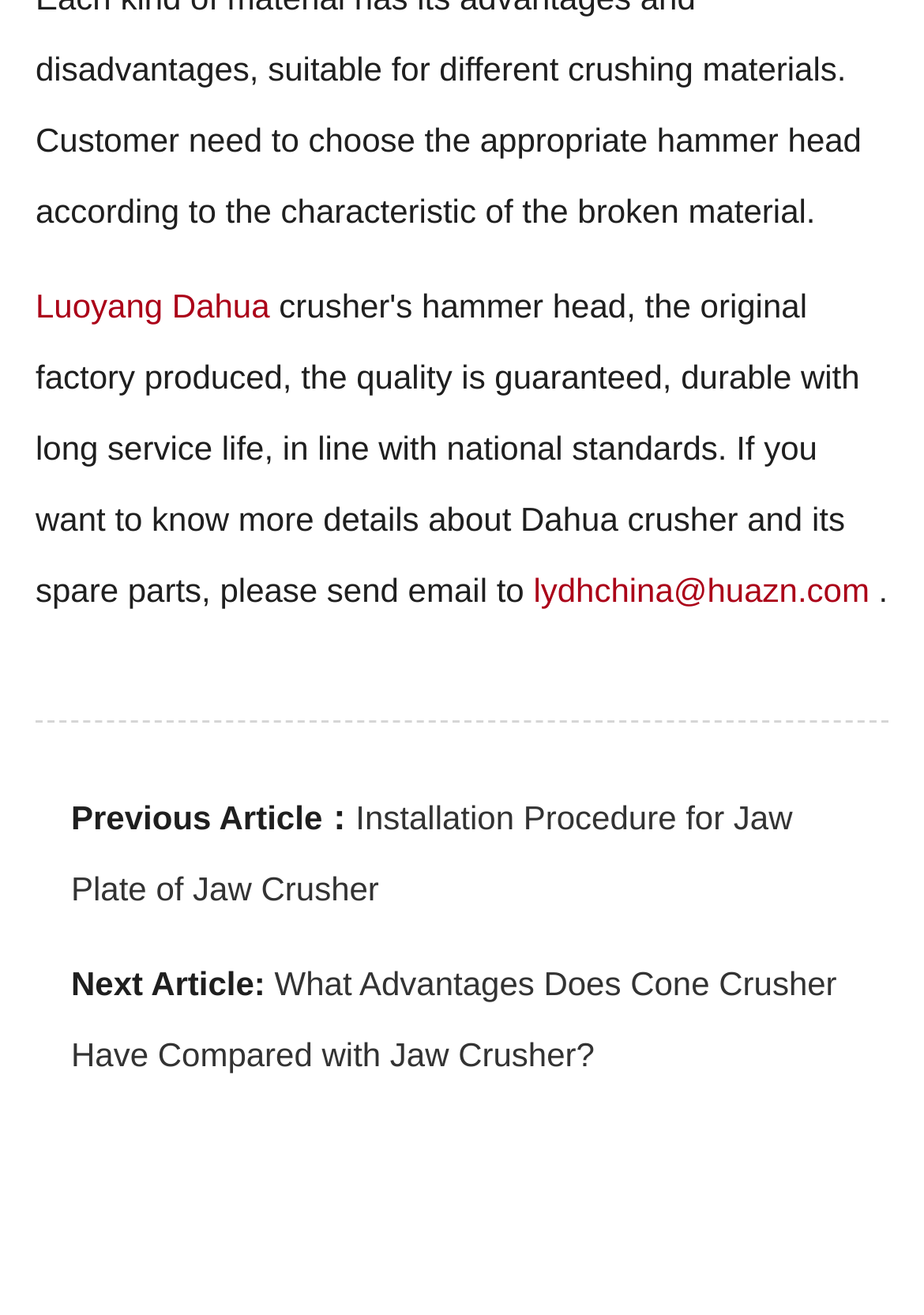Respond with a single word or phrase:
What is the company name mentioned on the webpage?

Luoyang Dahua